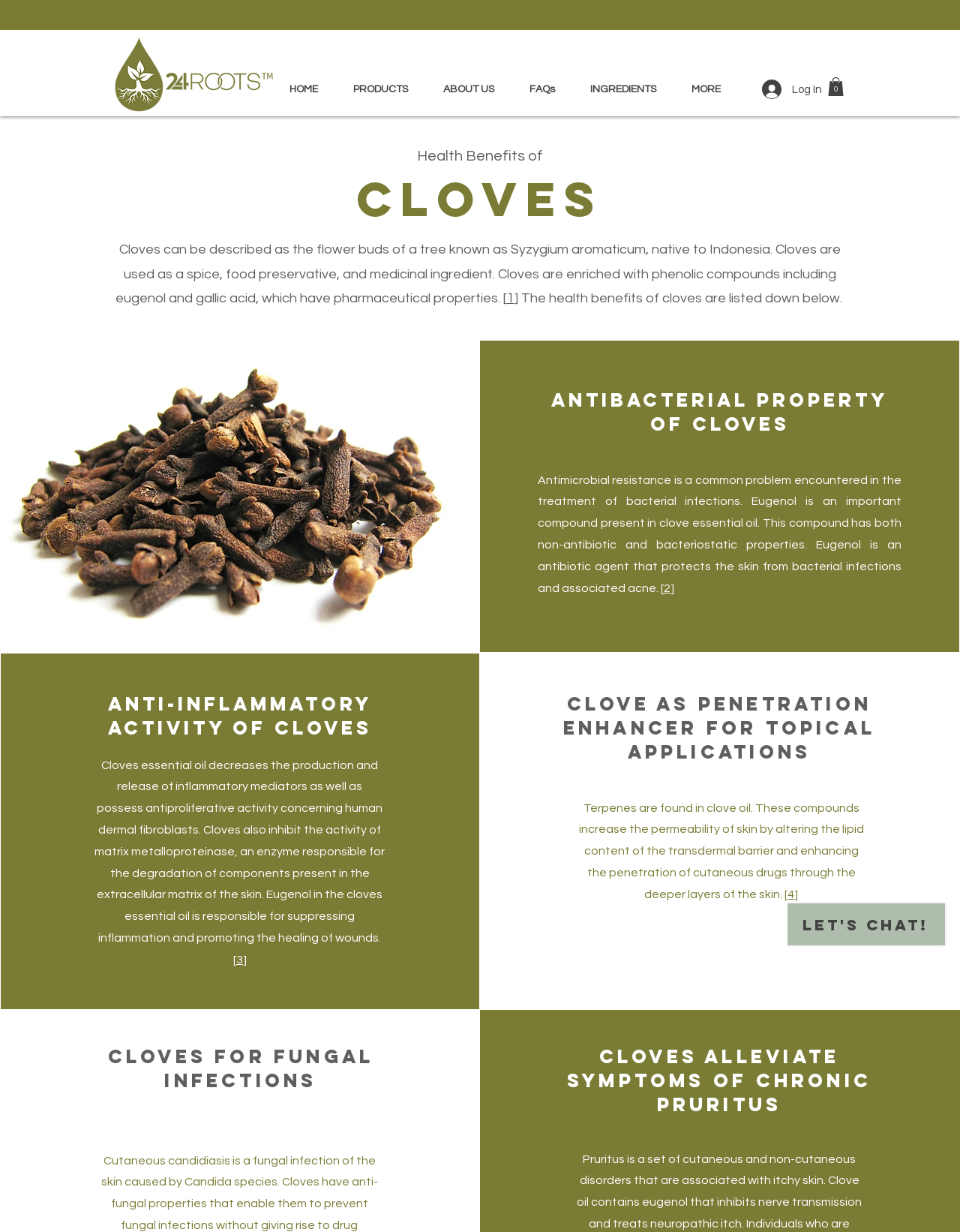Determine the bounding box for the HTML element described here: "ABOUT US". The coordinates should be given as [left, top, right, bottom] with each number being a float between 0 and 1.

[0.443, 0.057, 0.533, 0.088]